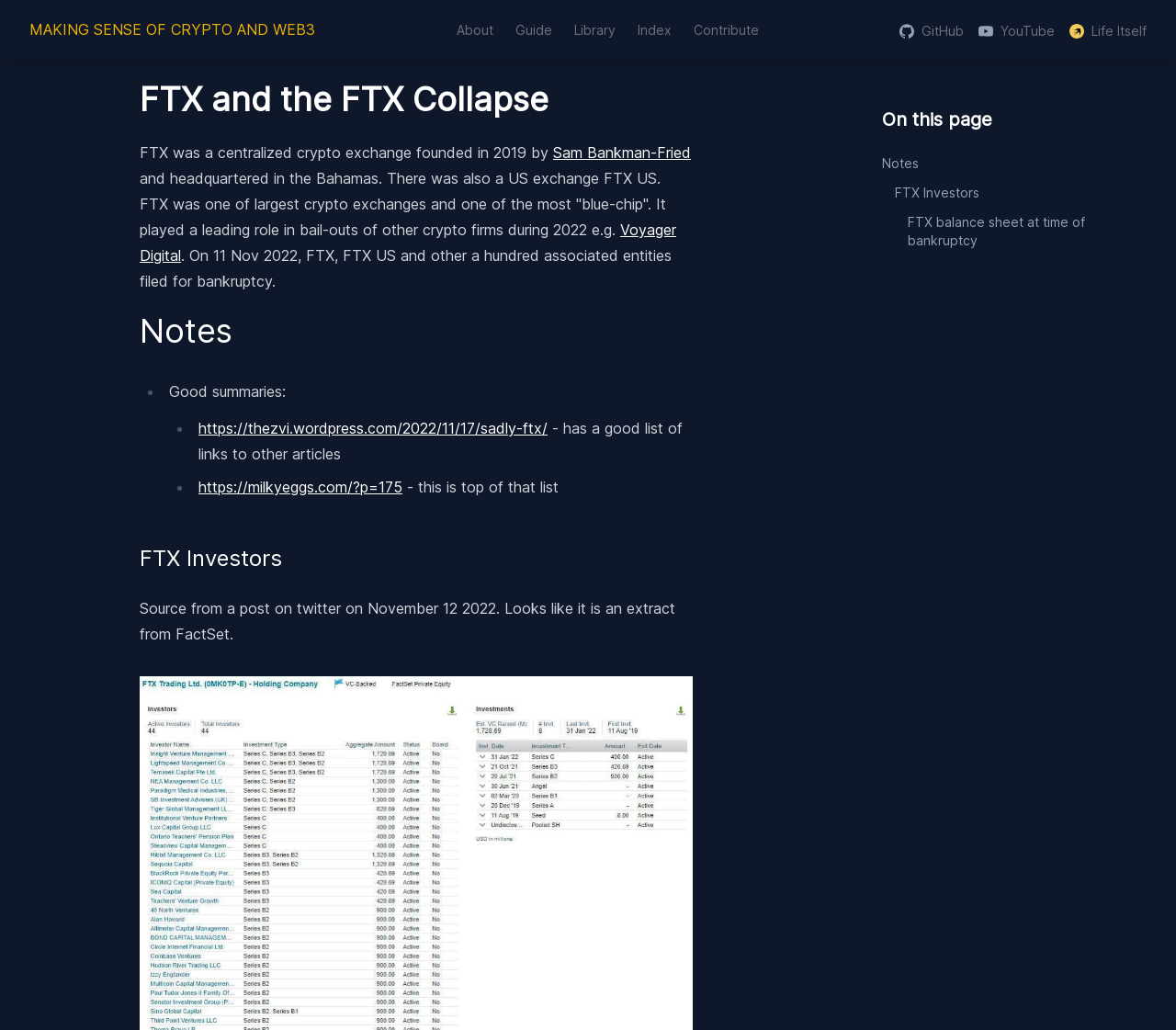Determine the webpage's heading and output its text content.

FTX and the FTX Collapse